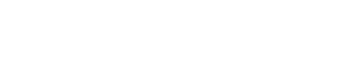What type of events are highlighted on the webpage?
From the image, provide a succinct answer in one word or a short phrase.

Competitive events